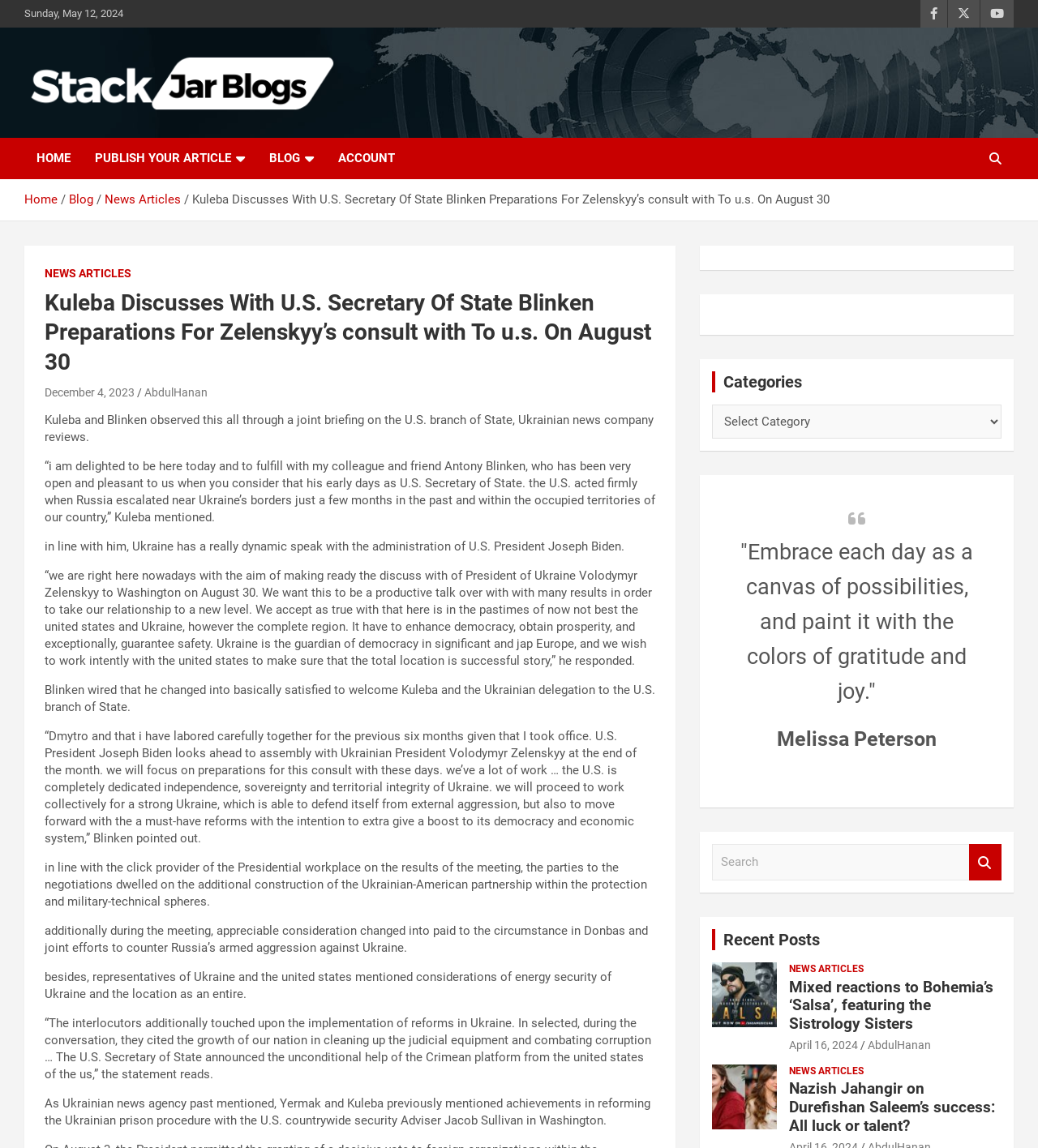Specify the bounding box coordinates (top-left x, top-left y, bottom-right x, bottom-right y) of the UI element in the screenshot that matches this description: April 16, 2024

[0.76, 0.905, 0.827, 0.916]